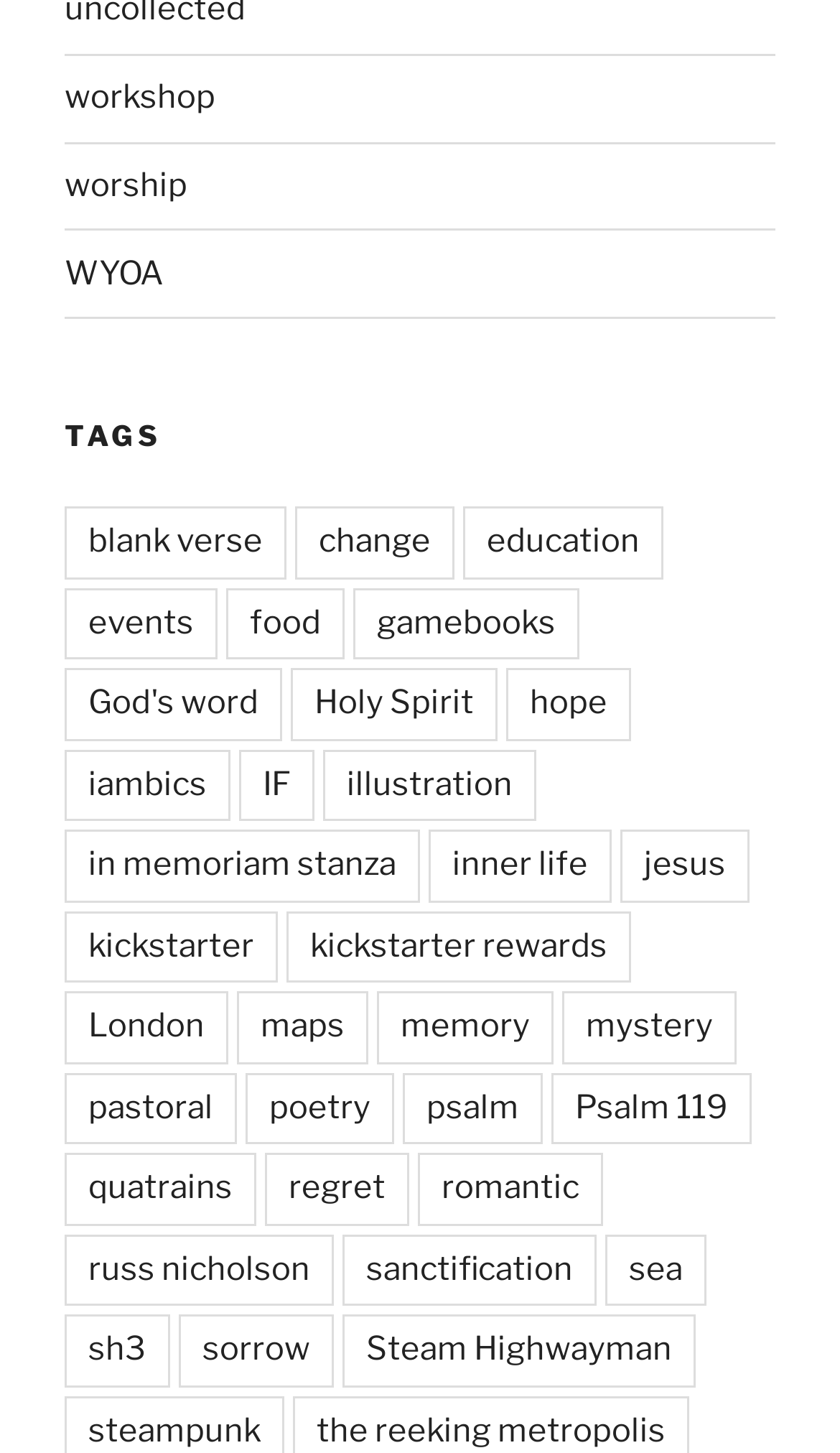What is the second link under the 'TAGS' heading?
Look at the image and respond to the question as thoroughly as possible.

The second link under the 'TAGS' heading is 'change' which is located at [0.351, 0.349, 0.541, 0.398].